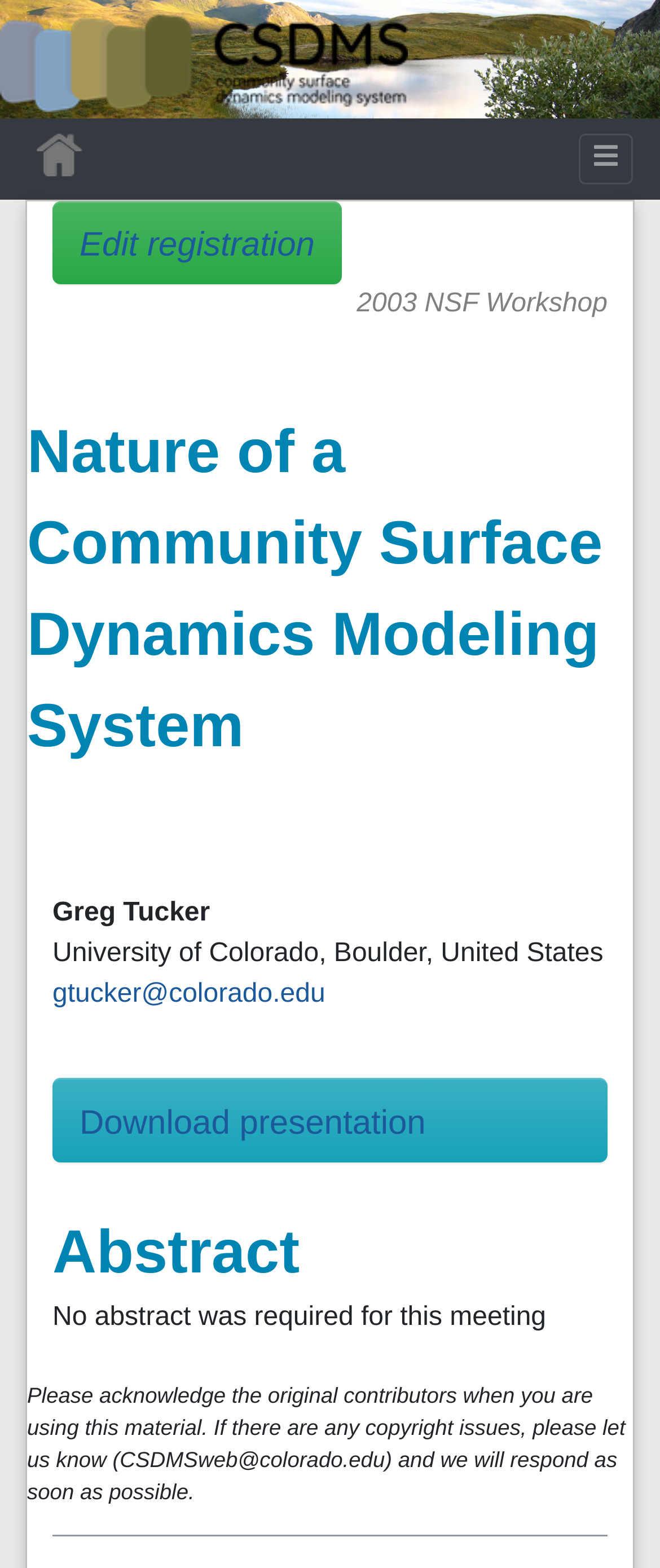Using the image as a reference, answer the following question in as much detail as possible:
What is the name of the presenter?

I found a StaticText element containing the text 'Greg Tucker', which is likely the name of the presenter, as it is located near the University of Colorado, Boulder, United States, and an email address.